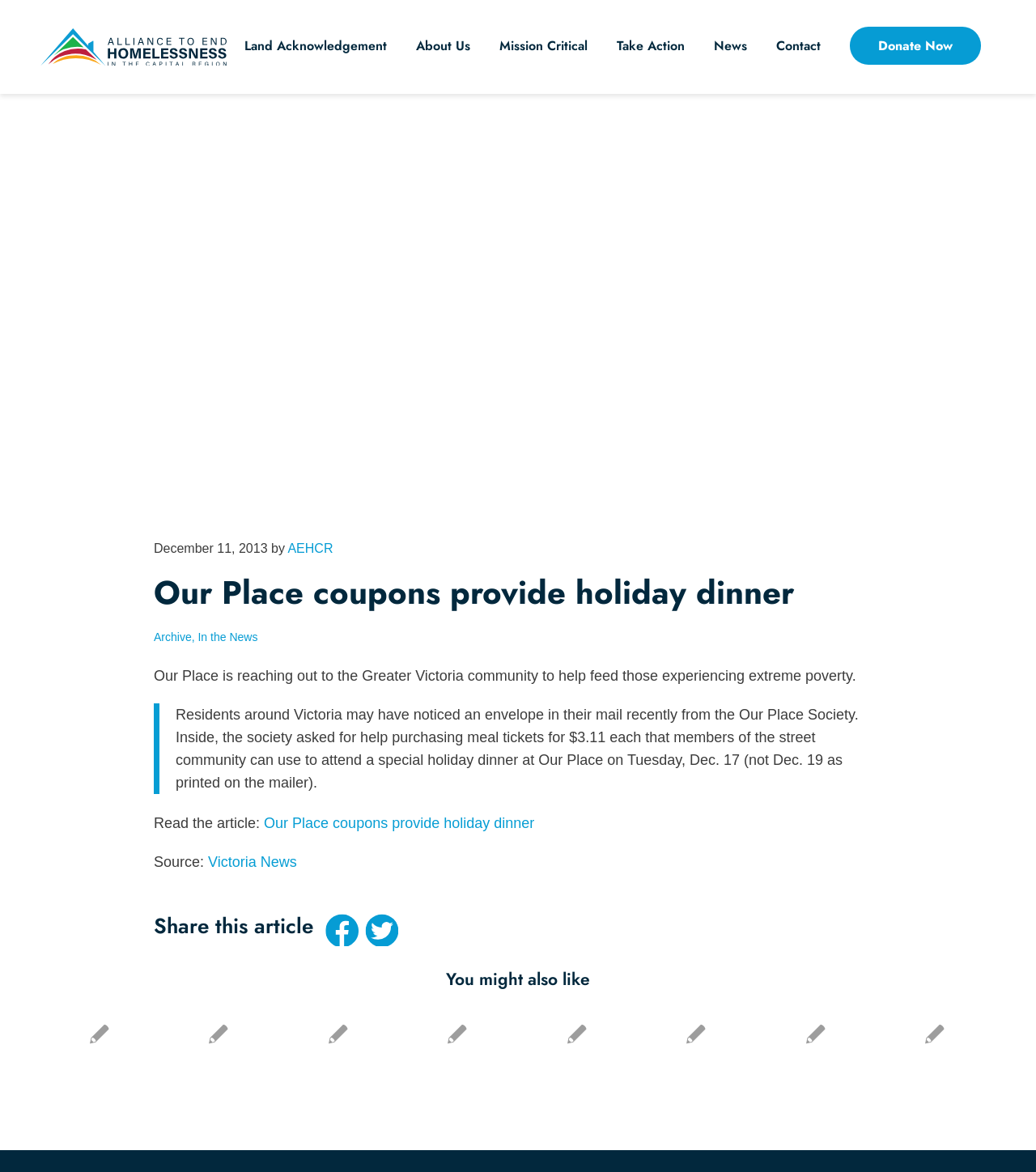What is the date mentioned in the article?
Look at the screenshot and give a one-word or phrase answer.

December 17